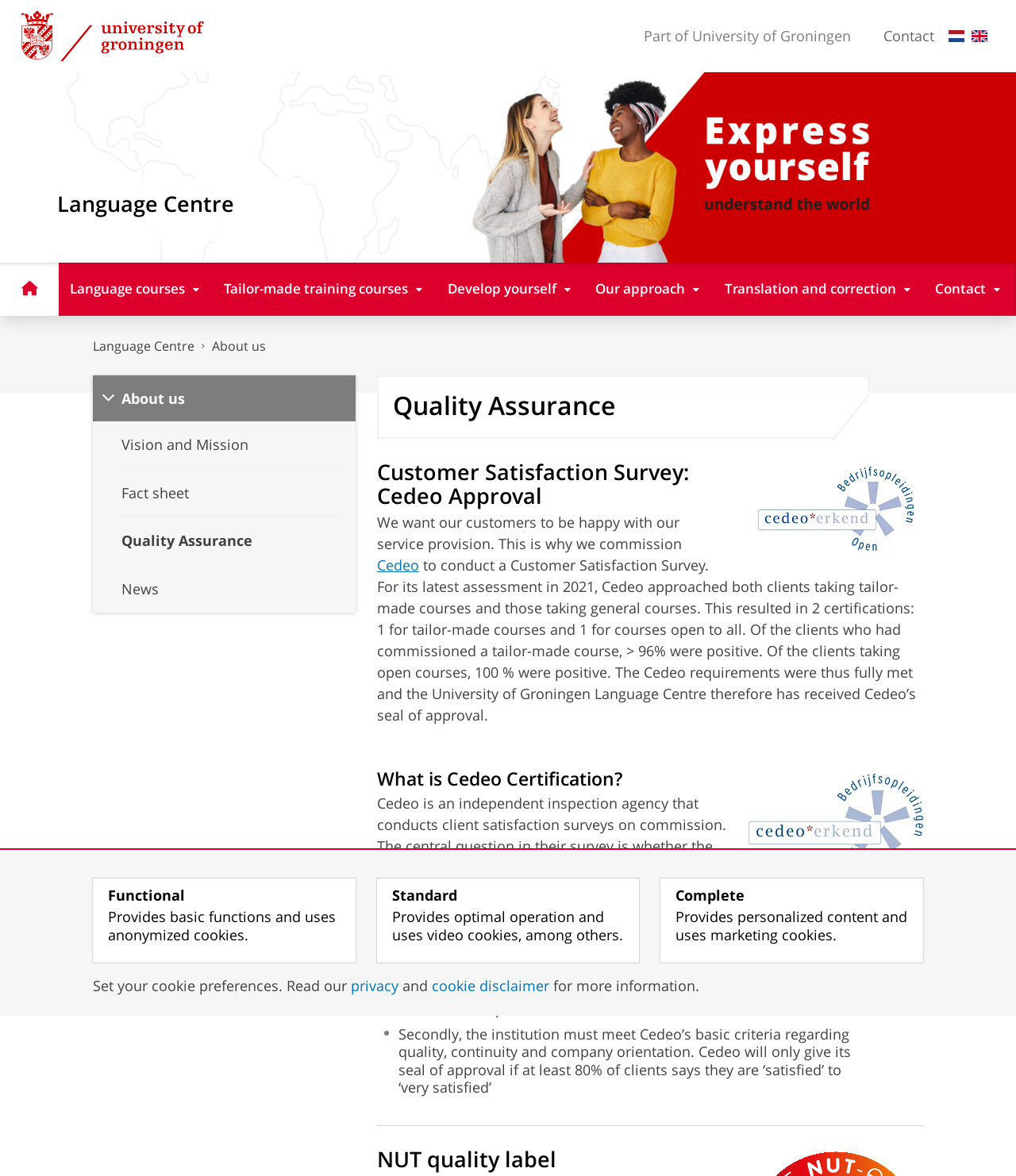Please identify the bounding box coordinates of the element on the webpage that should be clicked to follow this instruction: "Read more about 'Cedeo' certification". The bounding box coordinates should be given as four float numbers between 0 and 1, formatted as [left, top, right, bottom].

[0.371, 0.472, 0.412, 0.489]